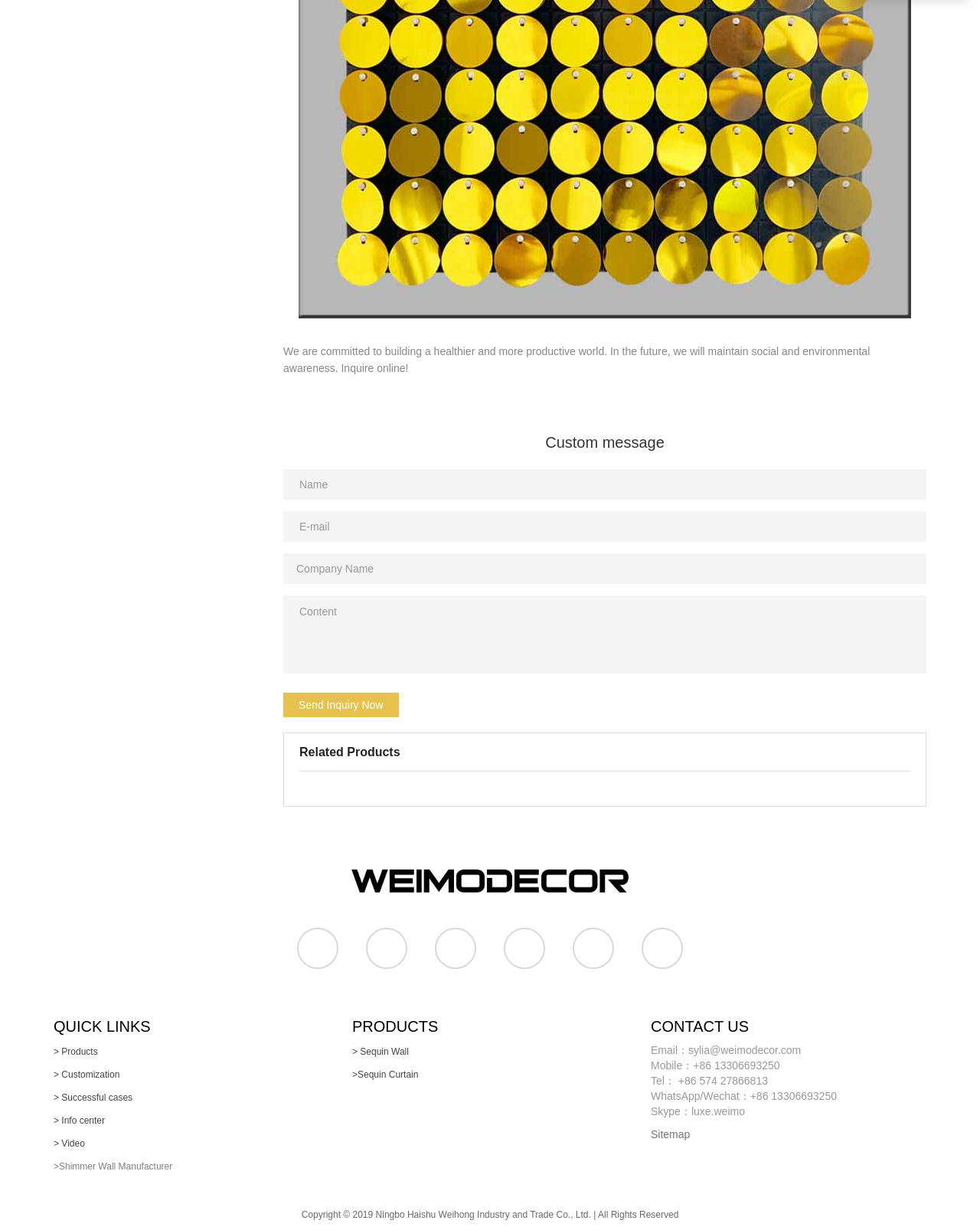Kindly determine the bounding box coordinates for the area that needs to be clicked to execute this instruction: "View related products".

[0.305, 0.606, 0.408, 0.616]